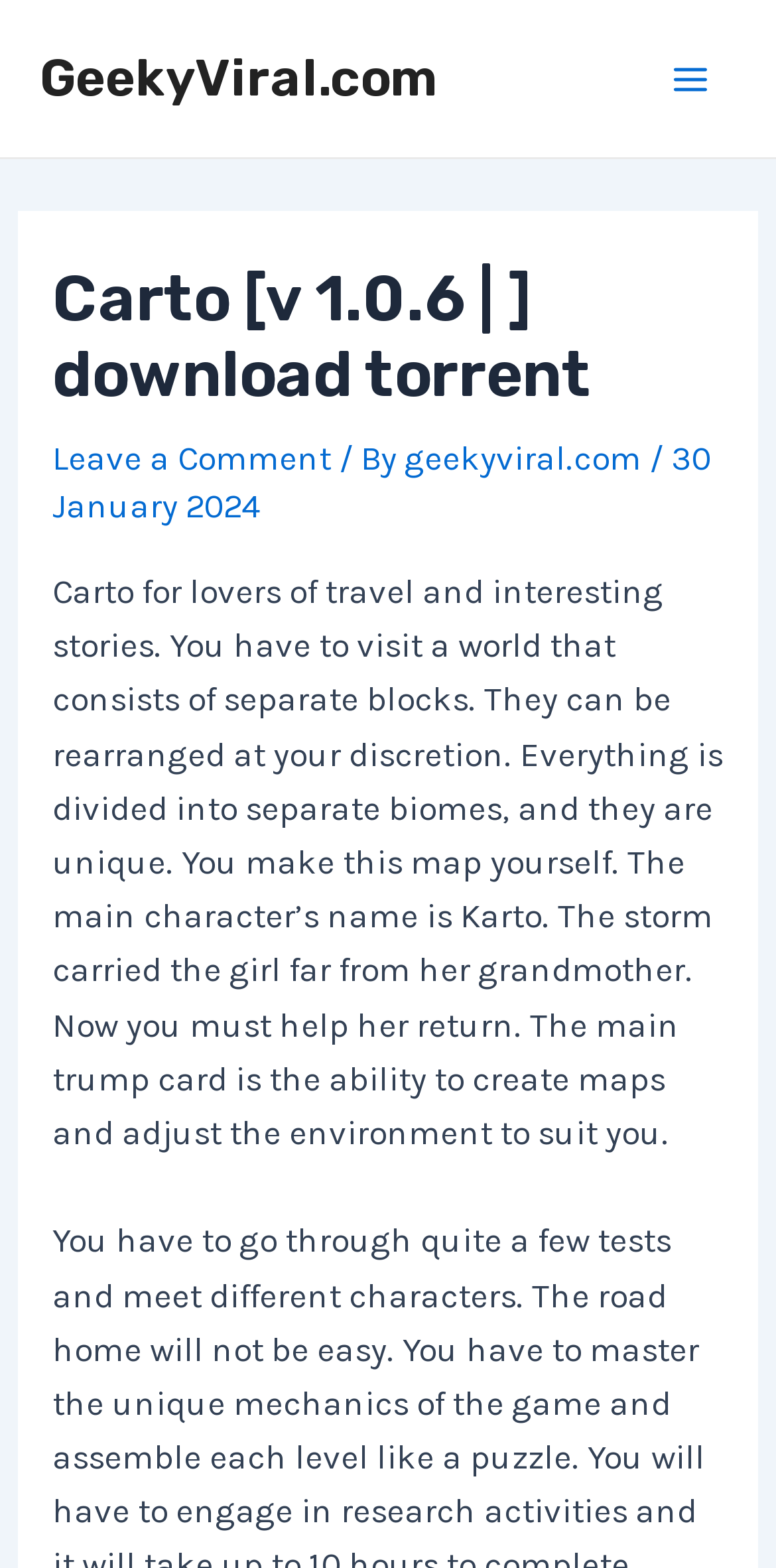Provide the text content of the webpage's main heading.

Carto [v 1.0.6 | ] download torrent